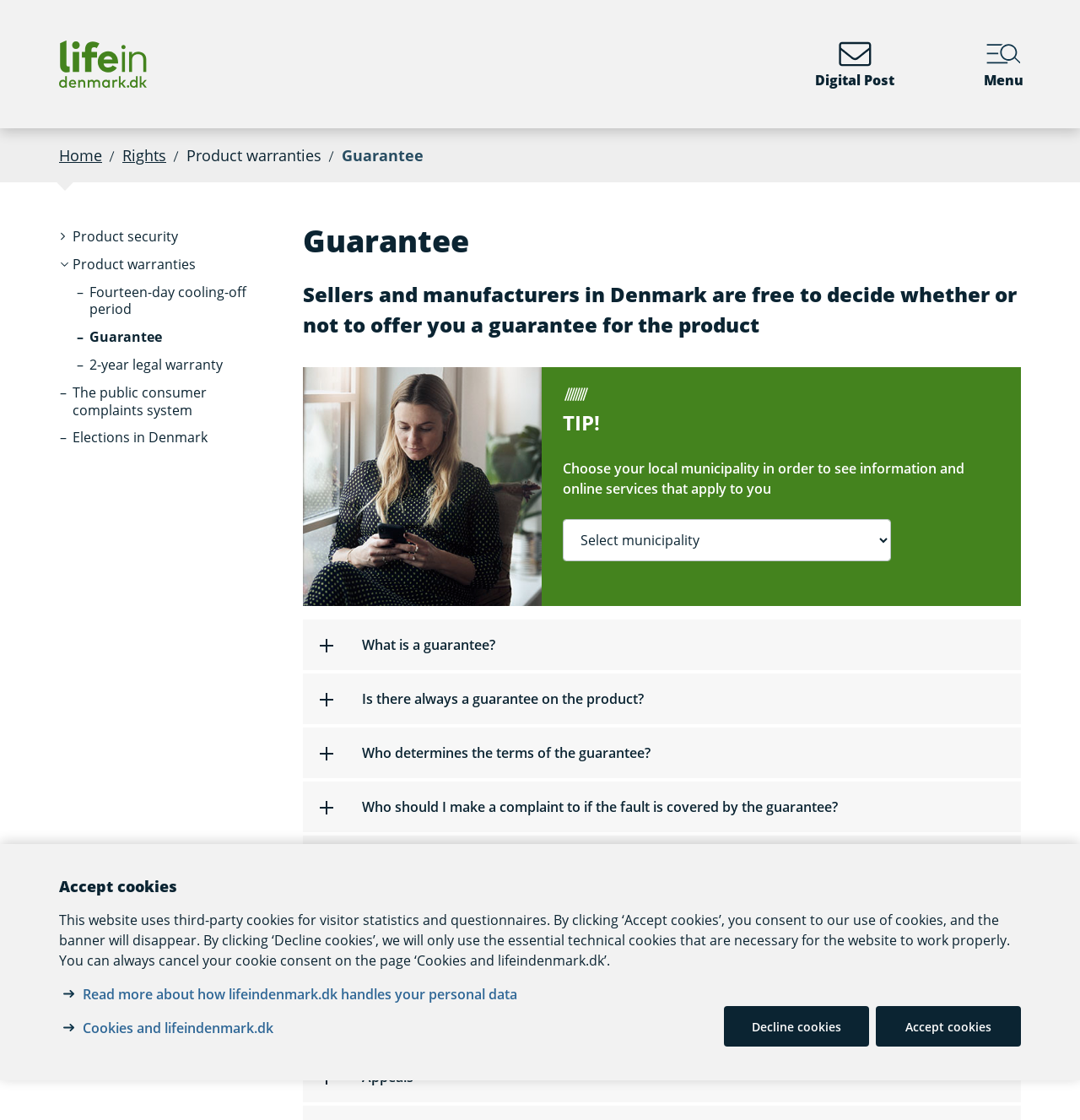Please determine the bounding box coordinates of the element's region to click in order to carry out the following instruction: "Go to 'Rights'". The coordinates should be four float numbers between 0 and 1, i.e., [left, top, right, bottom].

[0.113, 0.13, 0.154, 0.148]